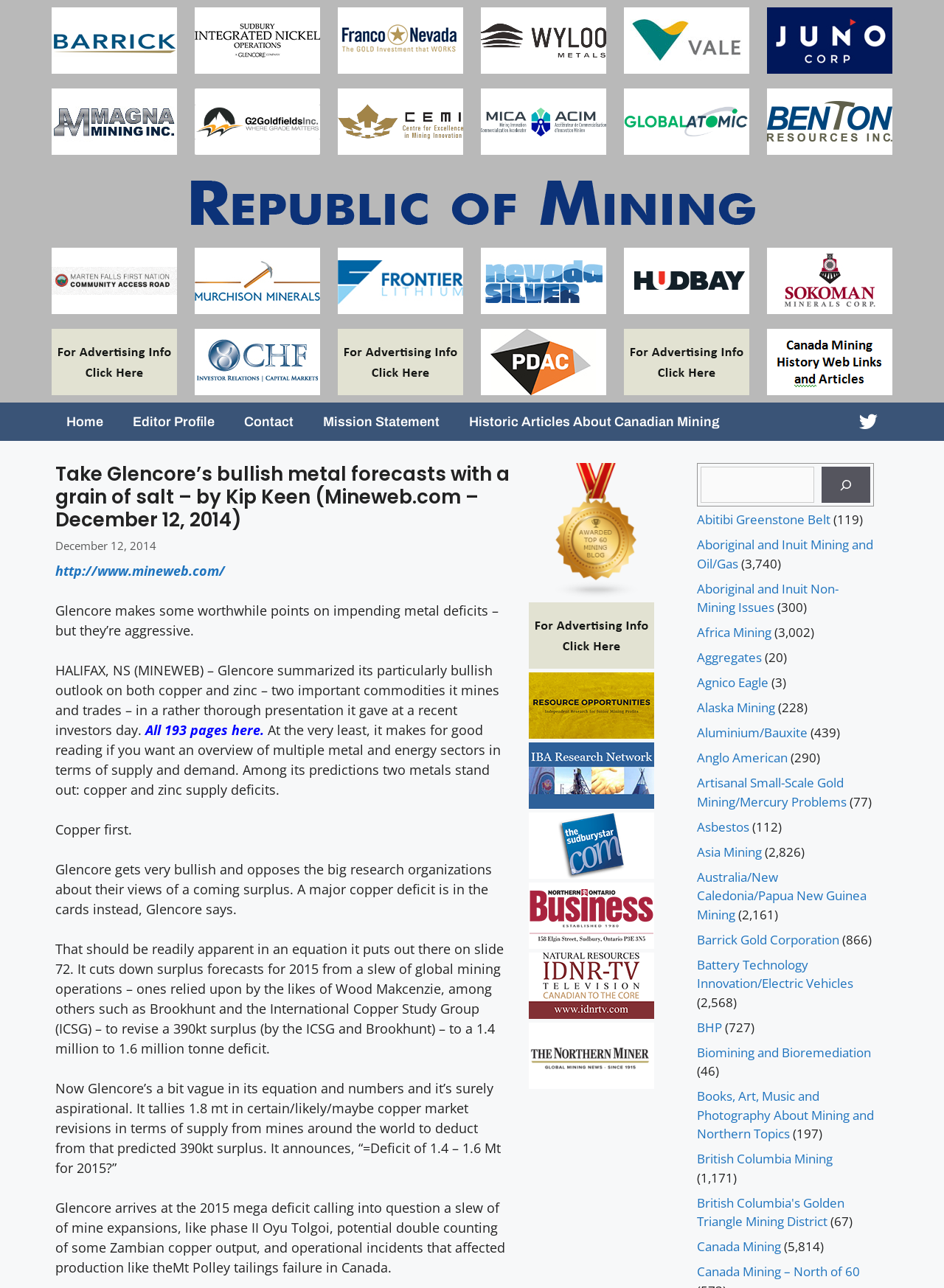What is the author of this article?
Based on the screenshot, answer the question with a single word or phrase.

Kip Keen